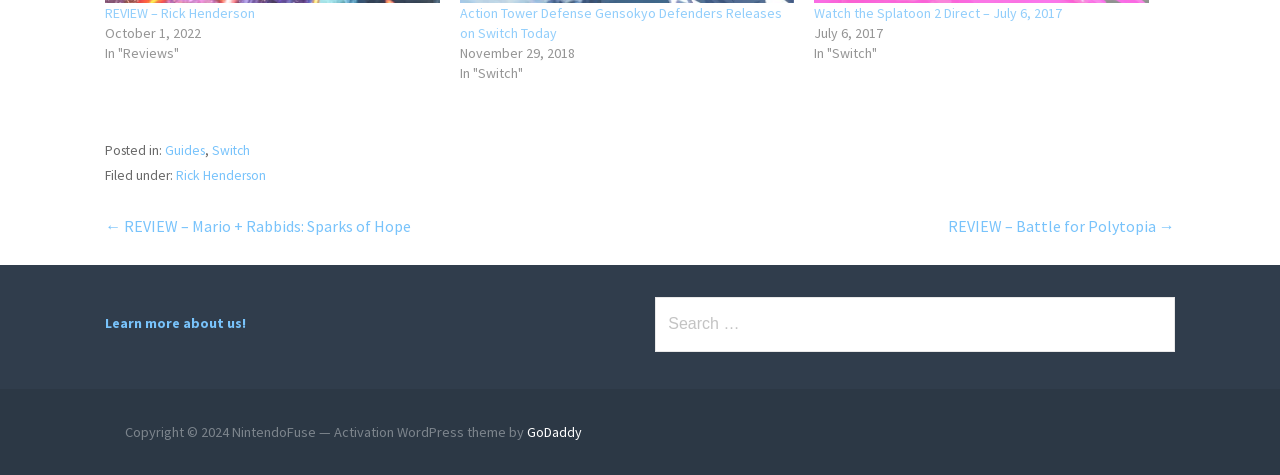Please pinpoint the bounding box coordinates for the region I should click to adhere to this instruction: "Go to the previous post".

[0.082, 0.455, 0.321, 0.497]